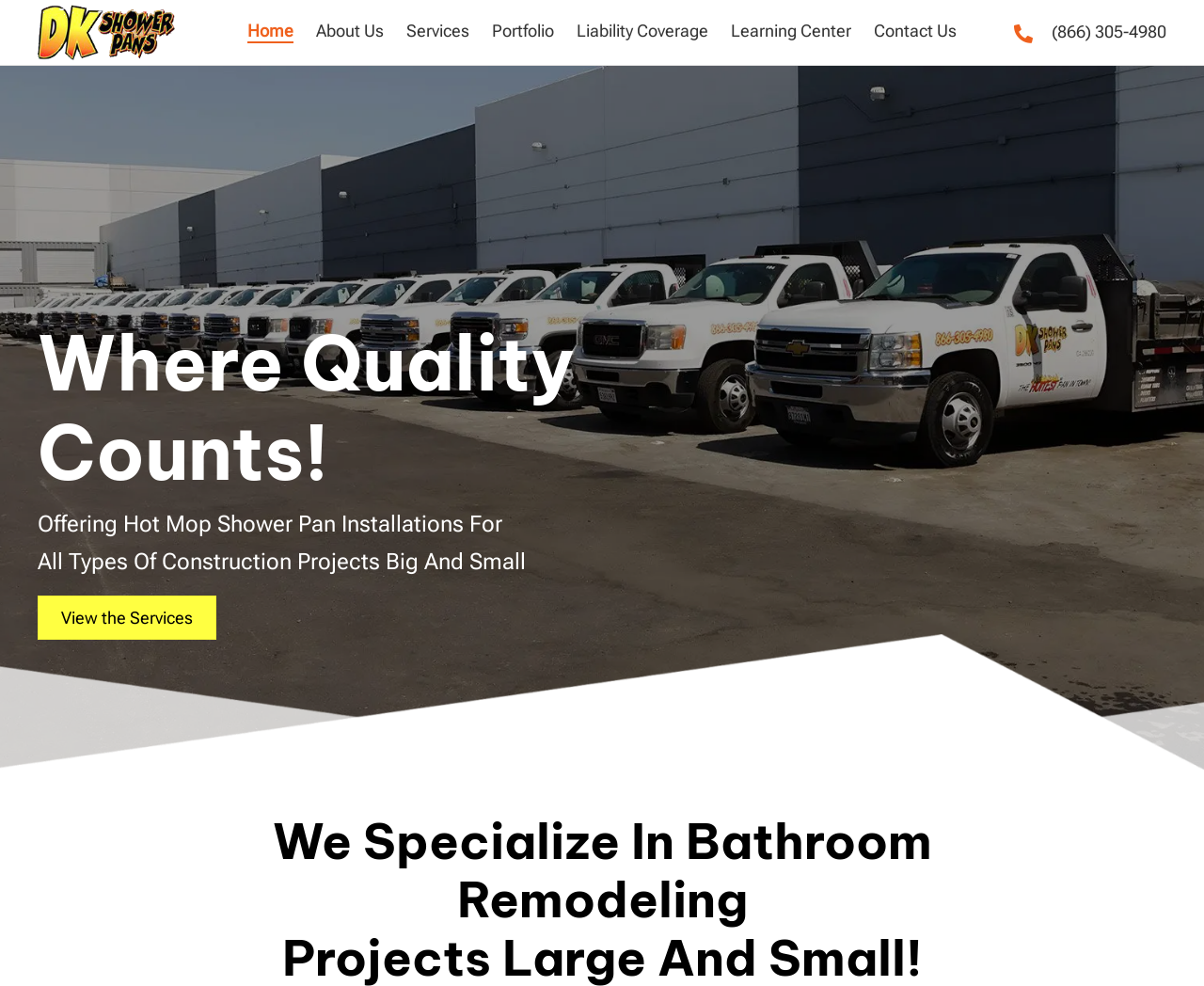Determine the coordinates of the bounding box for the clickable area needed to execute this instruction: "Contact Us".

[0.726, 0.023, 0.795, 0.044]